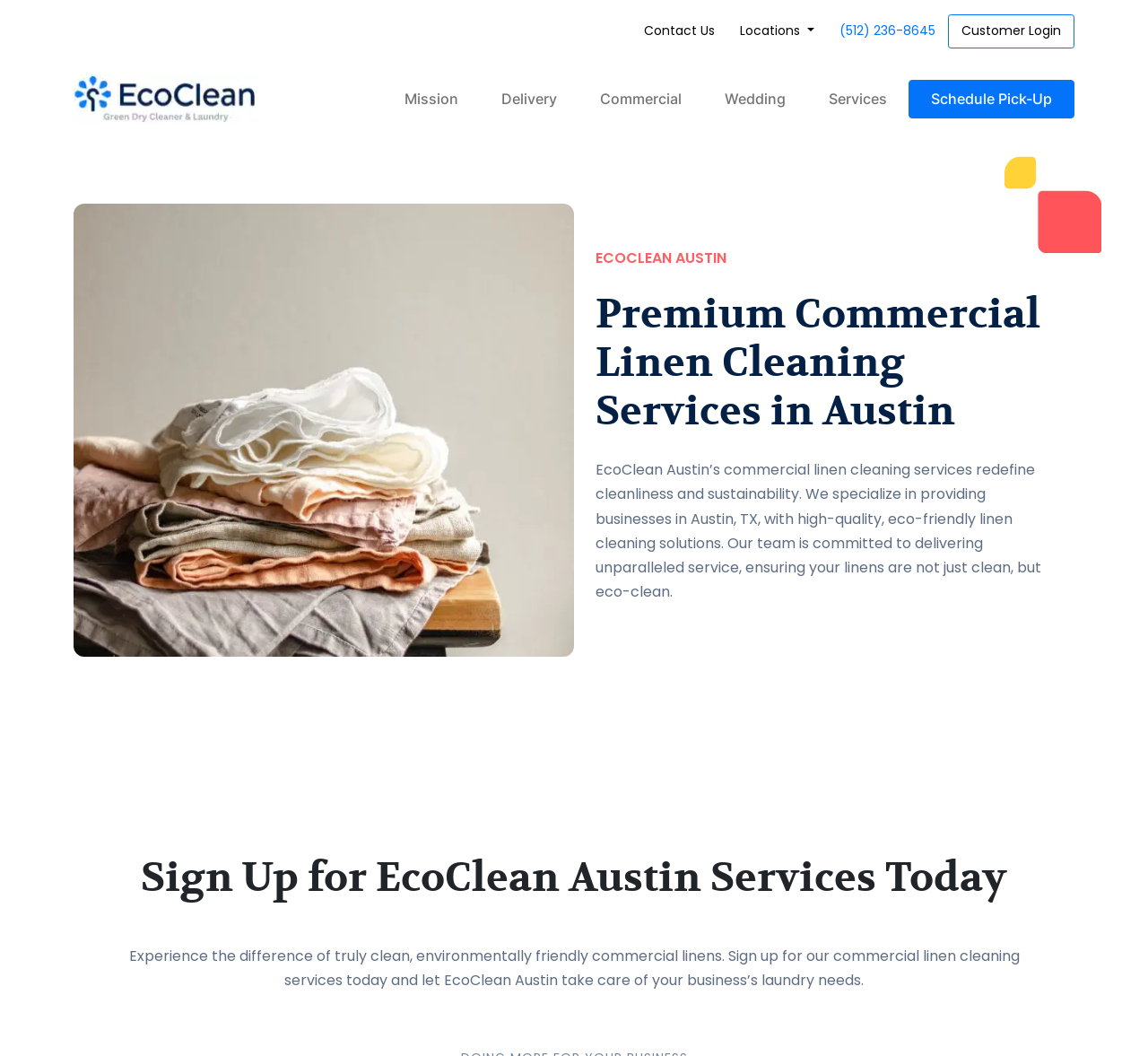What is the purpose of the 'Schedule Pick-Up' link?
Could you answer the question in a detailed manner, providing as much information as possible?

The 'Schedule Pick-Up' link is likely used to schedule a pick-up of linens for cleaning, as it is part of the navigation menu and is related to the commercial linen cleaning services offered by EcoClean Austin.